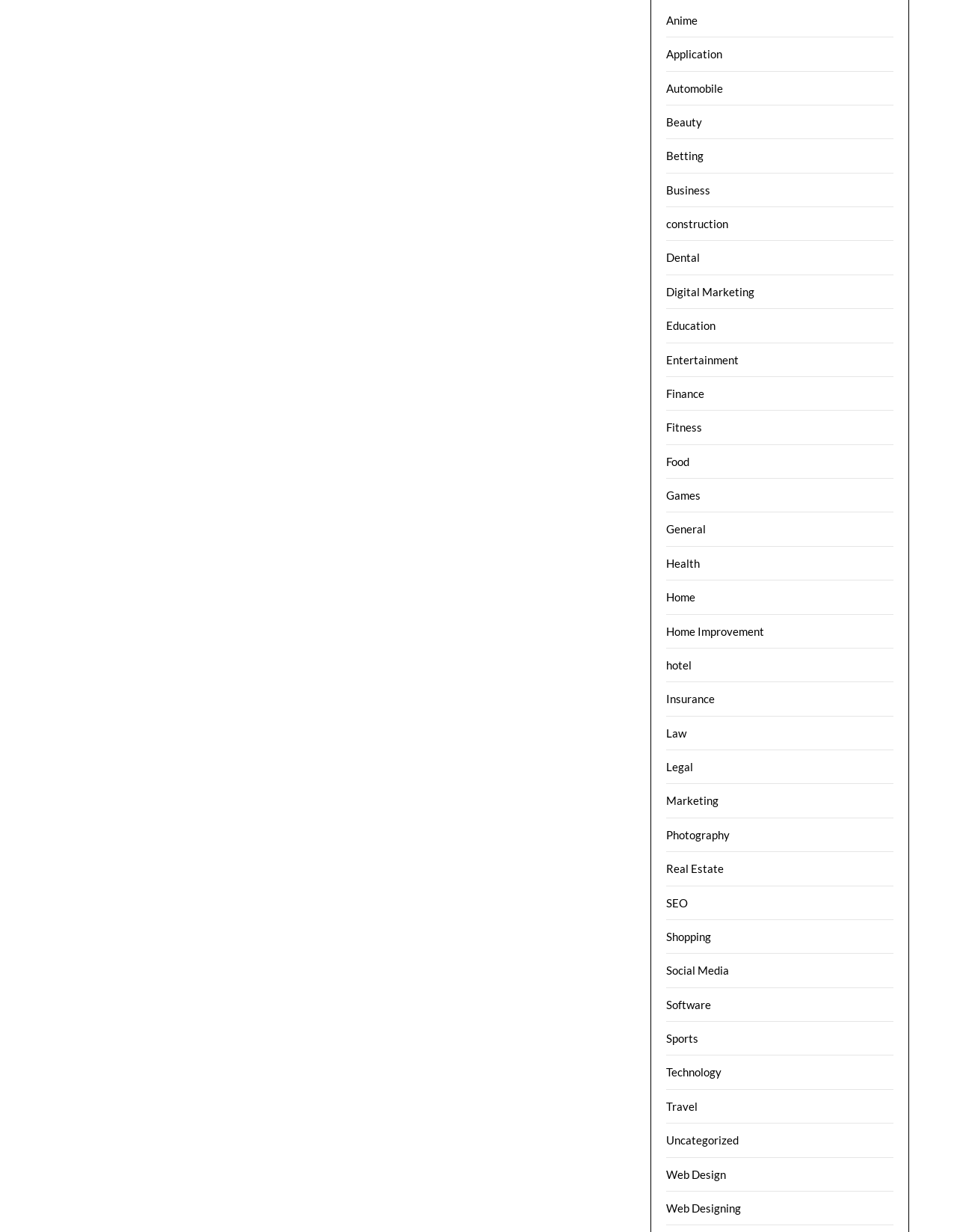Can you find the bounding box coordinates of the area I should click to execute the following instruction: "Click on Anime"?

[0.696, 0.011, 0.729, 0.022]